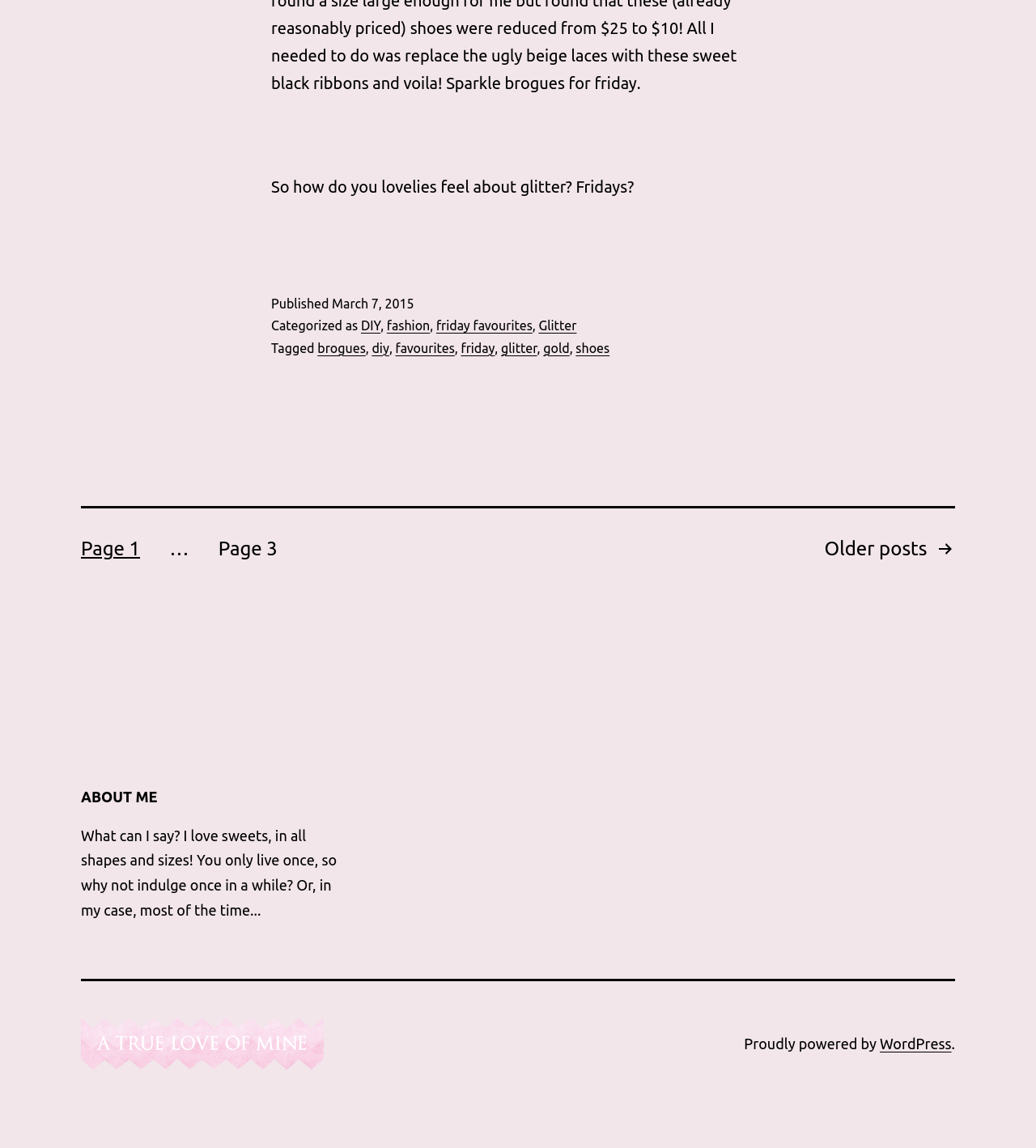What platform is the blog powered by?
Based on the content of the image, thoroughly explain and answer the question.

I read the footer section, which says 'Proudly powered by WordPress', indicating that the blog is powered by WordPress.